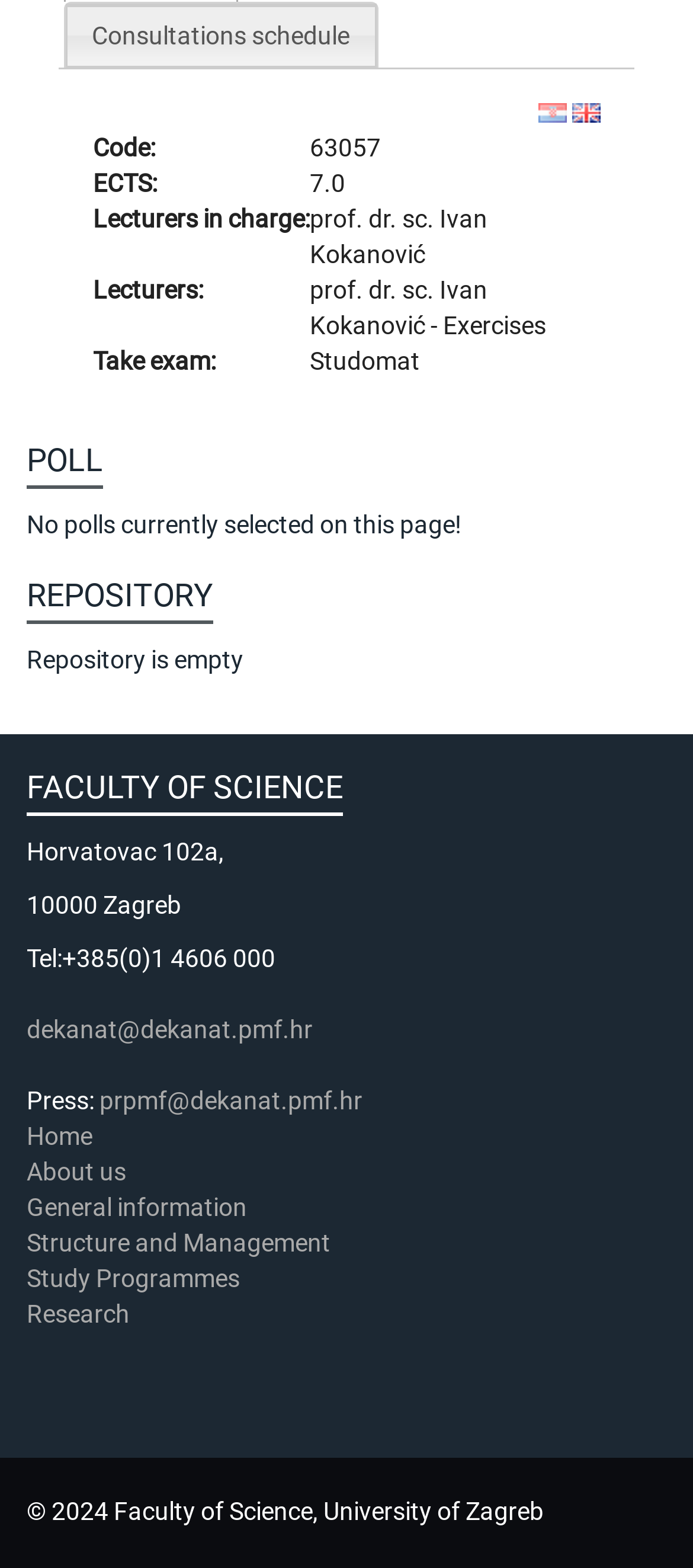What is the ECTS value of the course?
Examine the image and provide an in-depth answer to the question.

I found the answer by looking at the LayoutTable with the label 'ECTS:' and its corresponding value '7.0'.